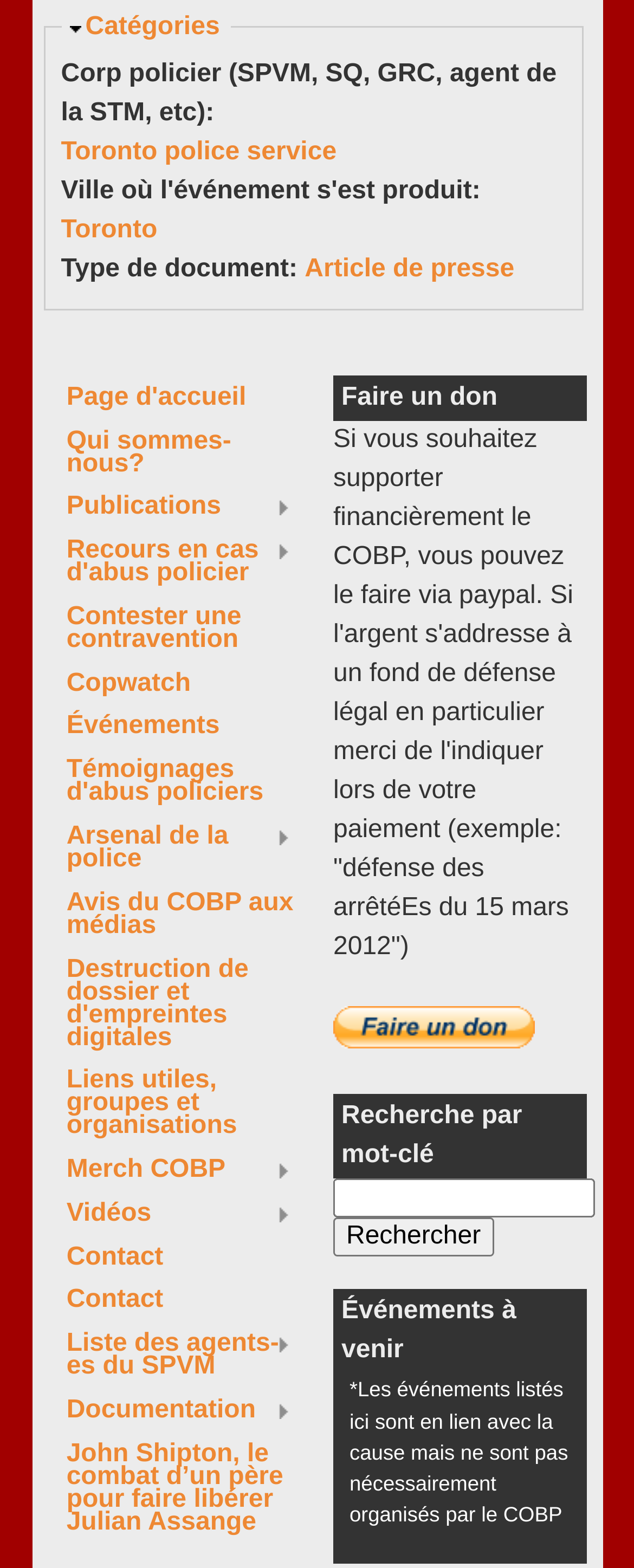Identify and provide the bounding box coordinates of the UI element described: "Contact". The coordinates should be formatted as [left, top, right, bottom], with each number being a float between 0 and 1.

[0.079, 0.795, 0.491, 0.809]